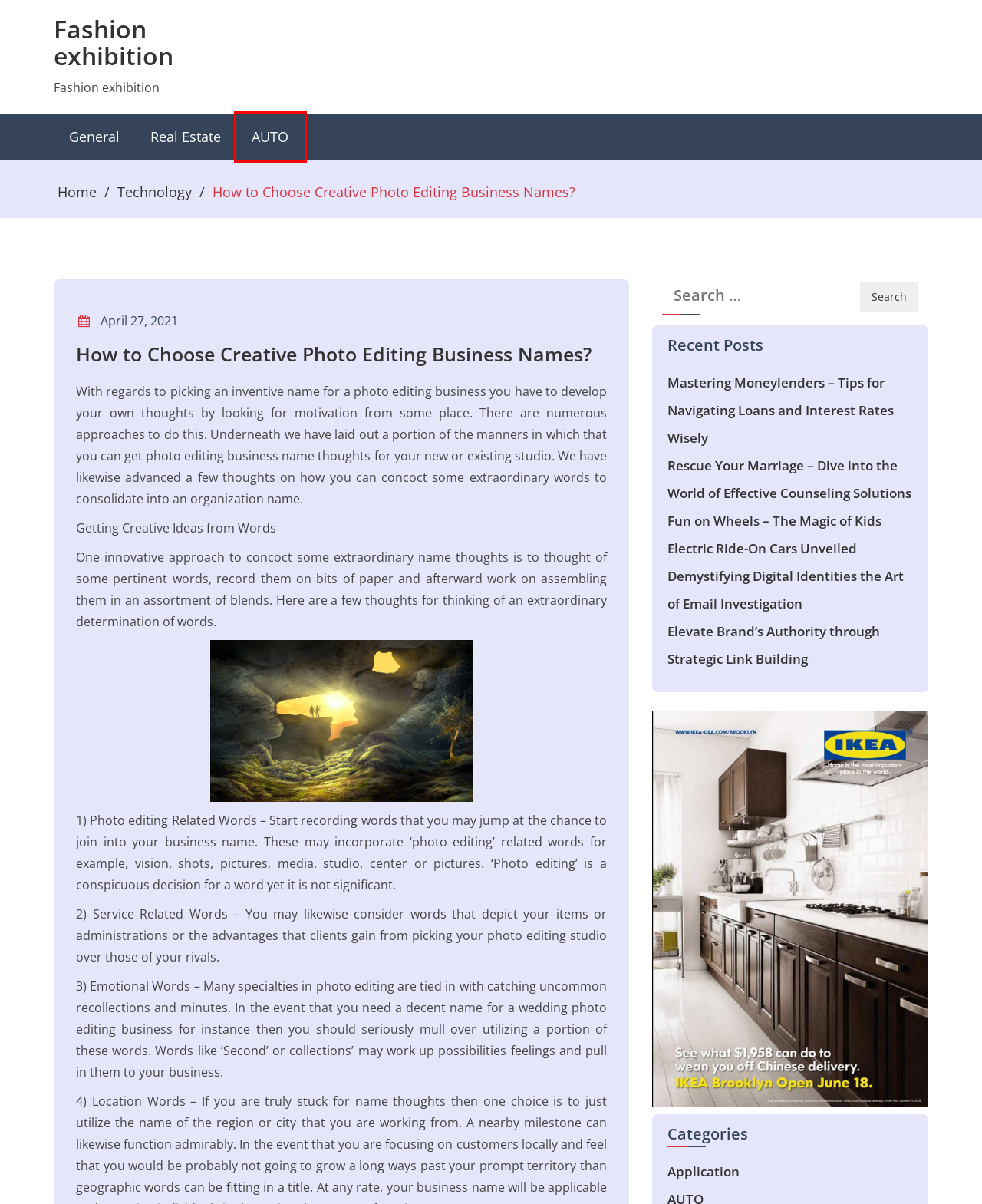Examine the screenshot of a webpage with a red bounding box around a UI element. Select the most accurate webpage description that corresponds to the new page after clicking the highlighted element. Here are the choices:
A. Technology – Fashion exhibition
B. Fun on Wheels – The Magic of Kids Electric Ride-On Cars Unveiled – Fashion exhibition
C. Rescue Your Marriage – Dive into the World of Effective Counseling Solutions – Fashion exhibition
D. Mastering Moneylenders – Tips for Navigating Loans and Interest Rates Wisely – Fashion exhibition
E. Elevate Brand’s Authority through Strategic Link Building – Fashion exhibition
F. General – Fashion exhibition
G. Fashion exhibition – Fashion exhibition
H. AUTO – Fashion exhibition

H